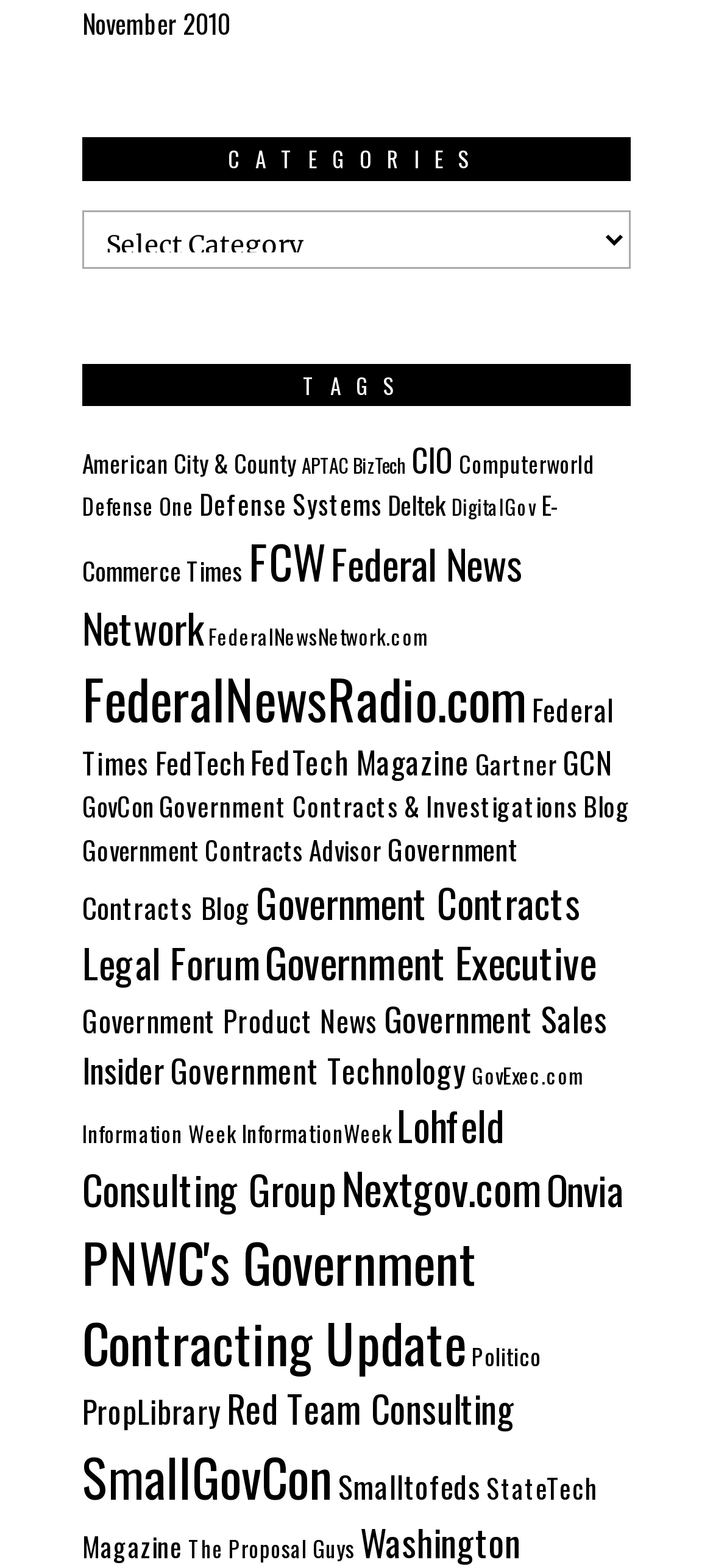Please locate the bounding box coordinates for the element that should be clicked to achieve the following instruction: "Browse CIO articles". Ensure the coordinates are given as four float numbers between 0 and 1, i.e., [left, top, right, bottom].

[0.577, 0.278, 0.636, 0.308]